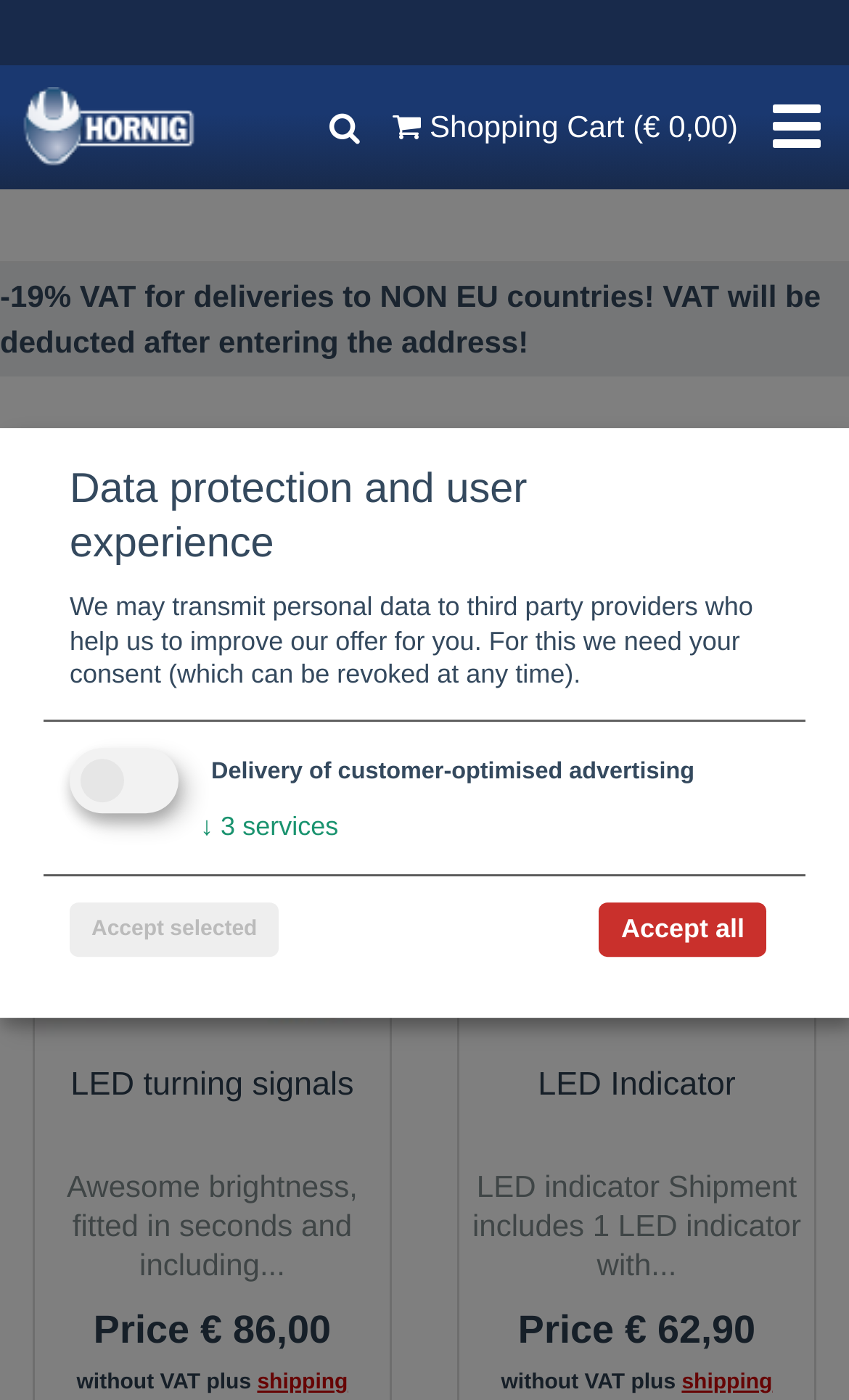Consider the image and give a detailed and elaborate answer to the question: 
What is the VAT status for deliveries to NON EU countries?

I found the VAT status for deliveries to NON EU countries by reading the text '-19% VAT for deliveries to NON EU countries! VAT will be deducted after entering the address!' which is located at the top of the page.